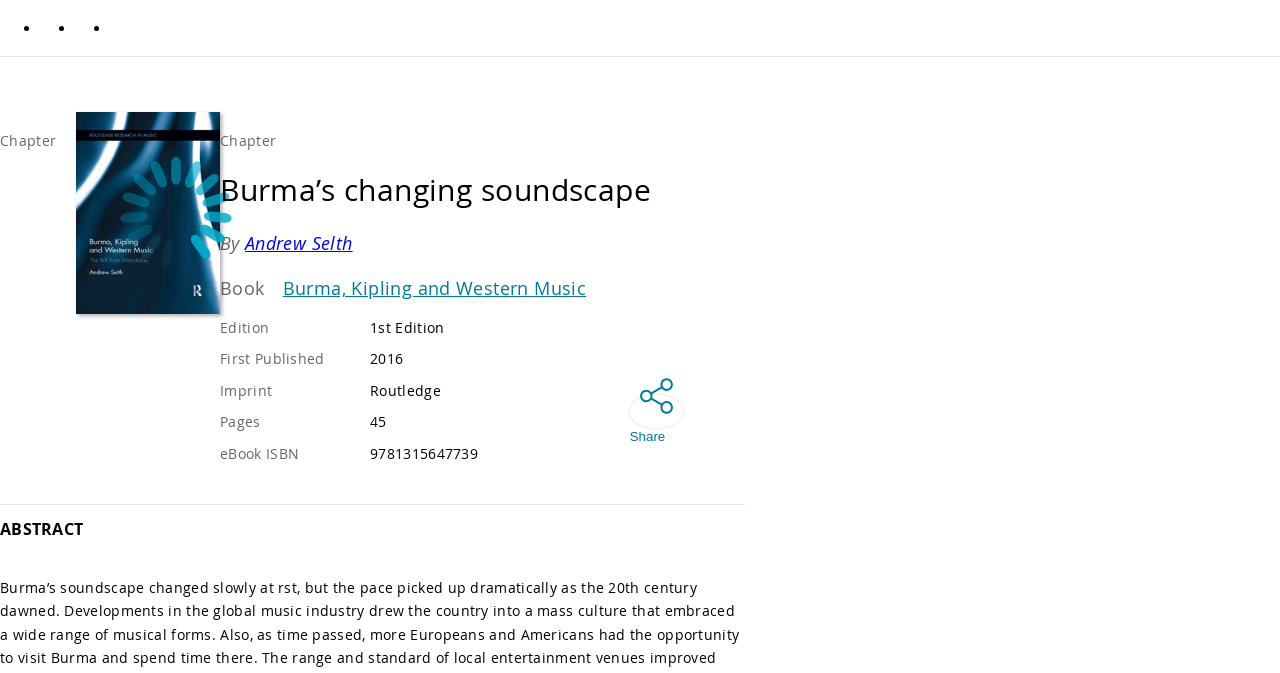Please analyze the image and give a detailed answer to the question:
What is the publication year of the book?

The publication year of the book can be found in the static text element with the text '2016' which is located in the section with the label 'First Published'.